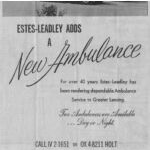What is the purpose of providing a contact number in the advertisement? Analyze the screenshot and reply with just one word or a short phrase.

To encourage potential customers to reach out